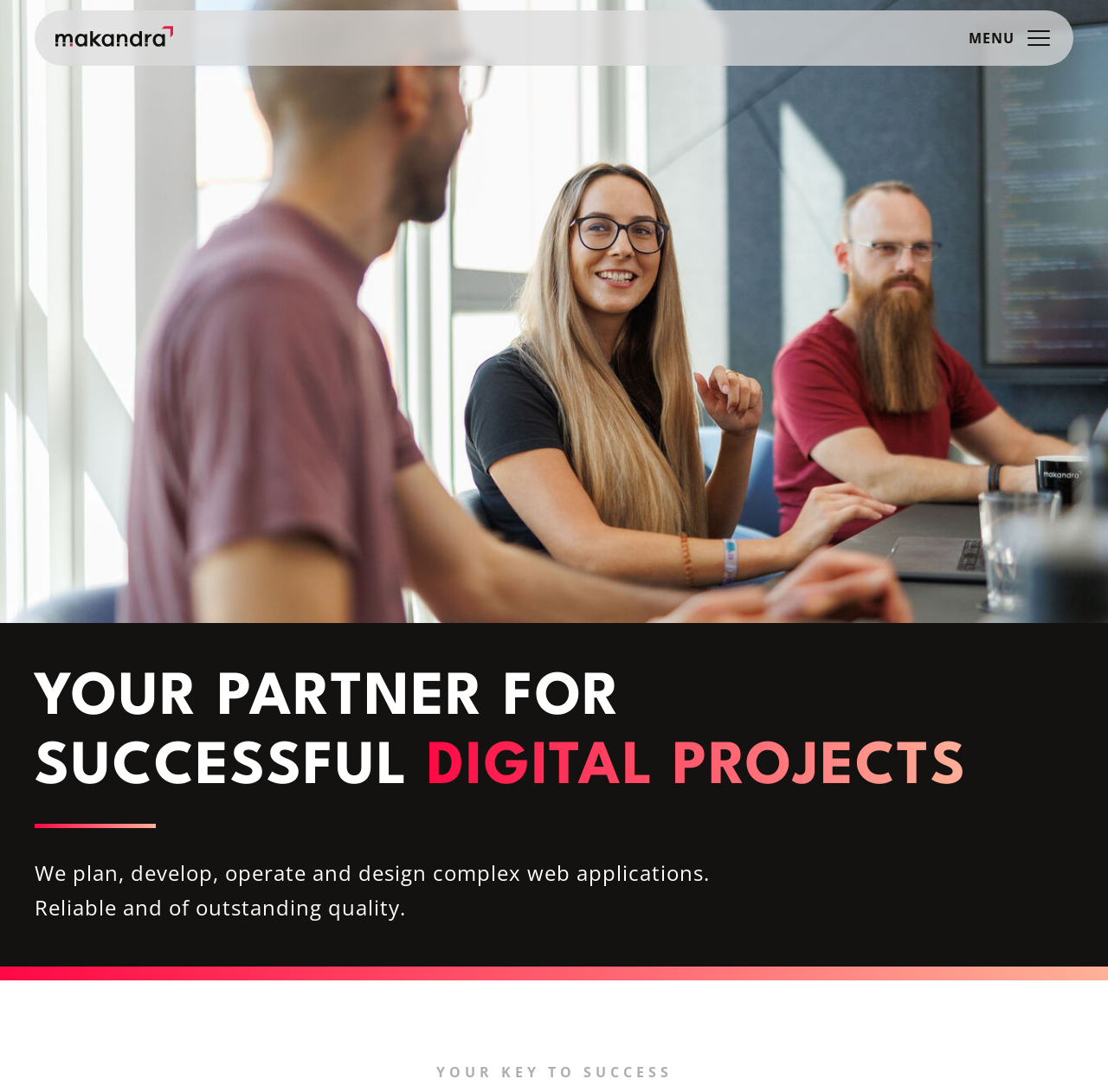What is the key to success according to the webpage?
Relying on the image, give a concise answer in one word or a brief phrase.

YOUR KEY TO SUCCESS